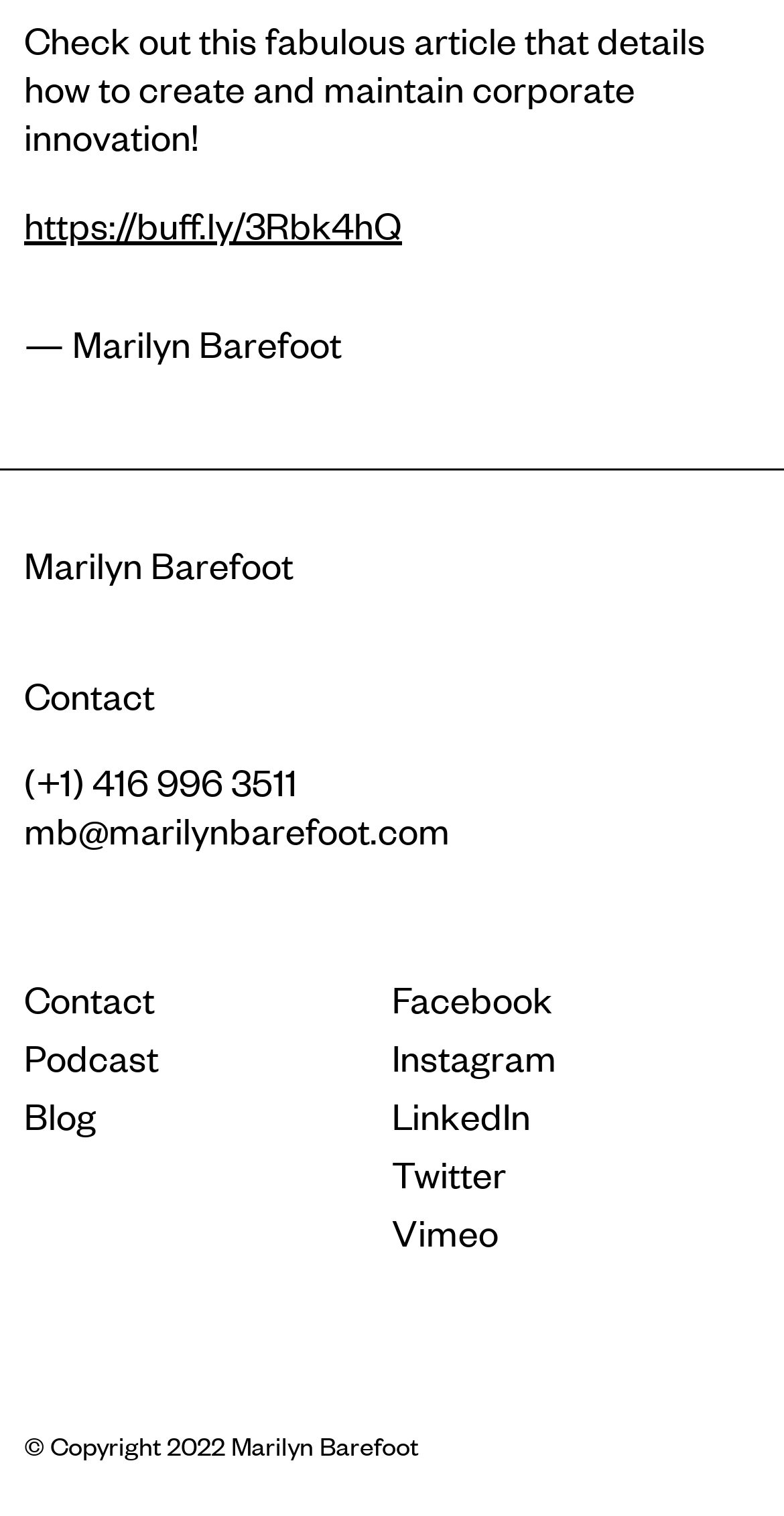What is the topic of the article mentioned? Look at the image and give a one-word or short phrase answer.

Corporate innovation